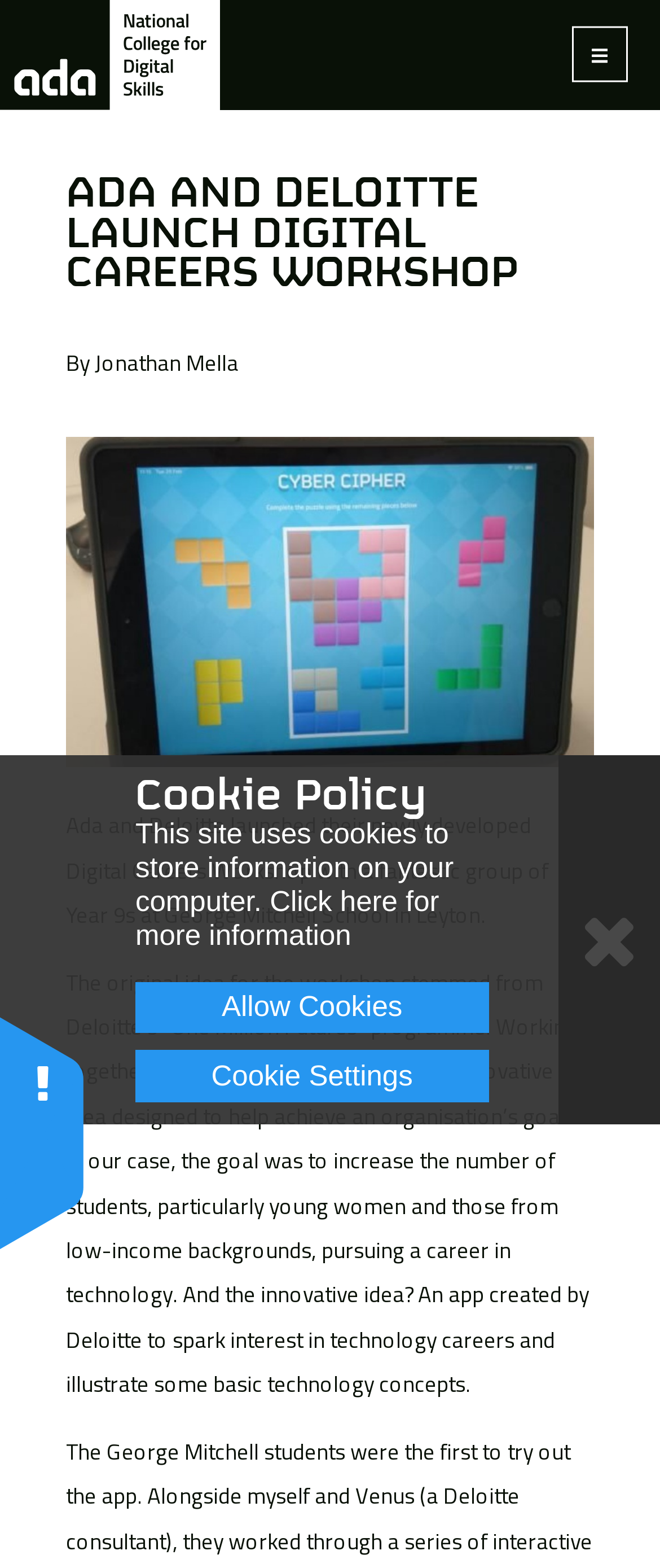What is the goal of the Digital Careers Workshop?
Using the picture, provide a one-word or short phrase answer.

Increase students pursuing tech careers